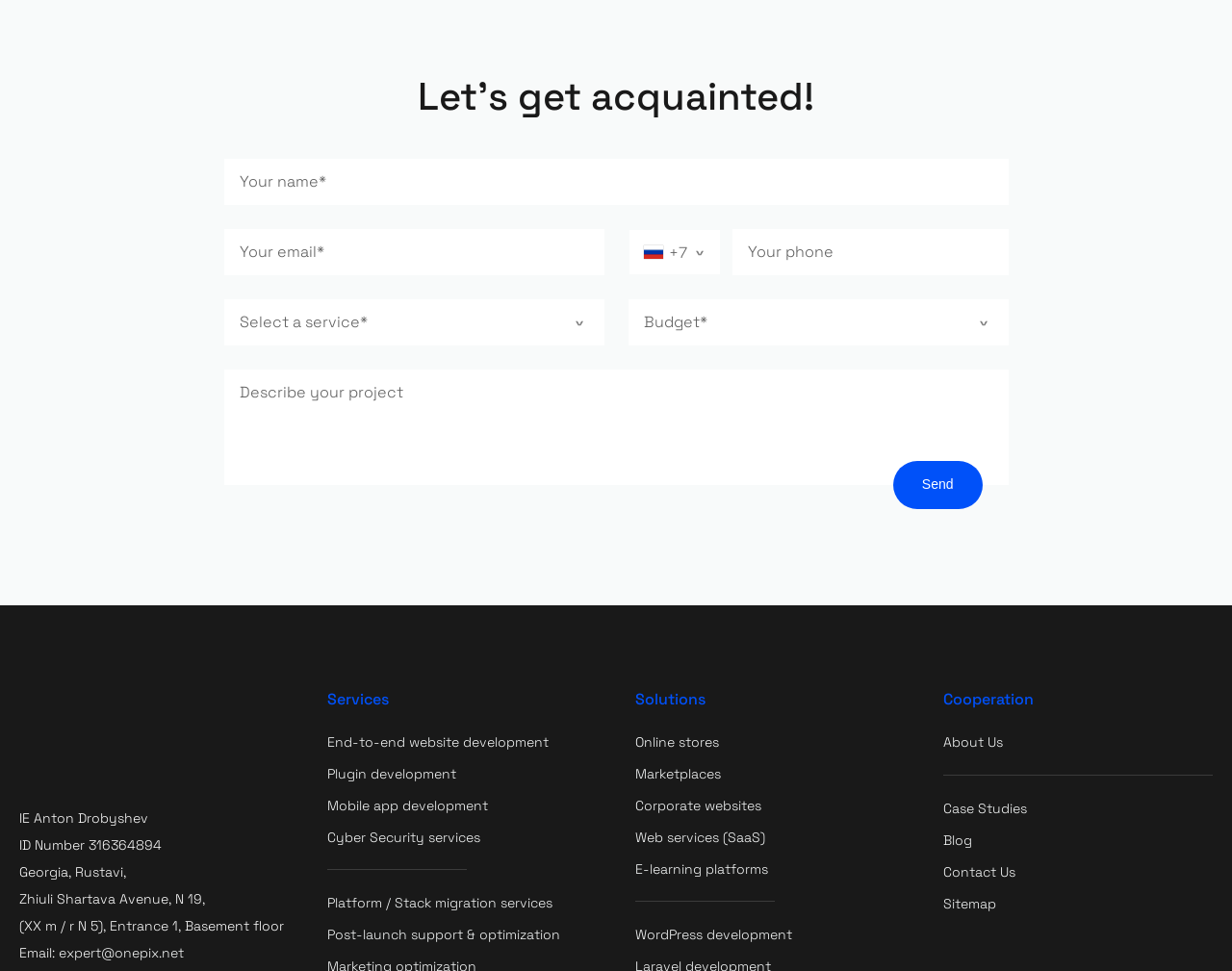What is the company name?
Refer to the screenshot and answer in one word or phrase.

One-Pix